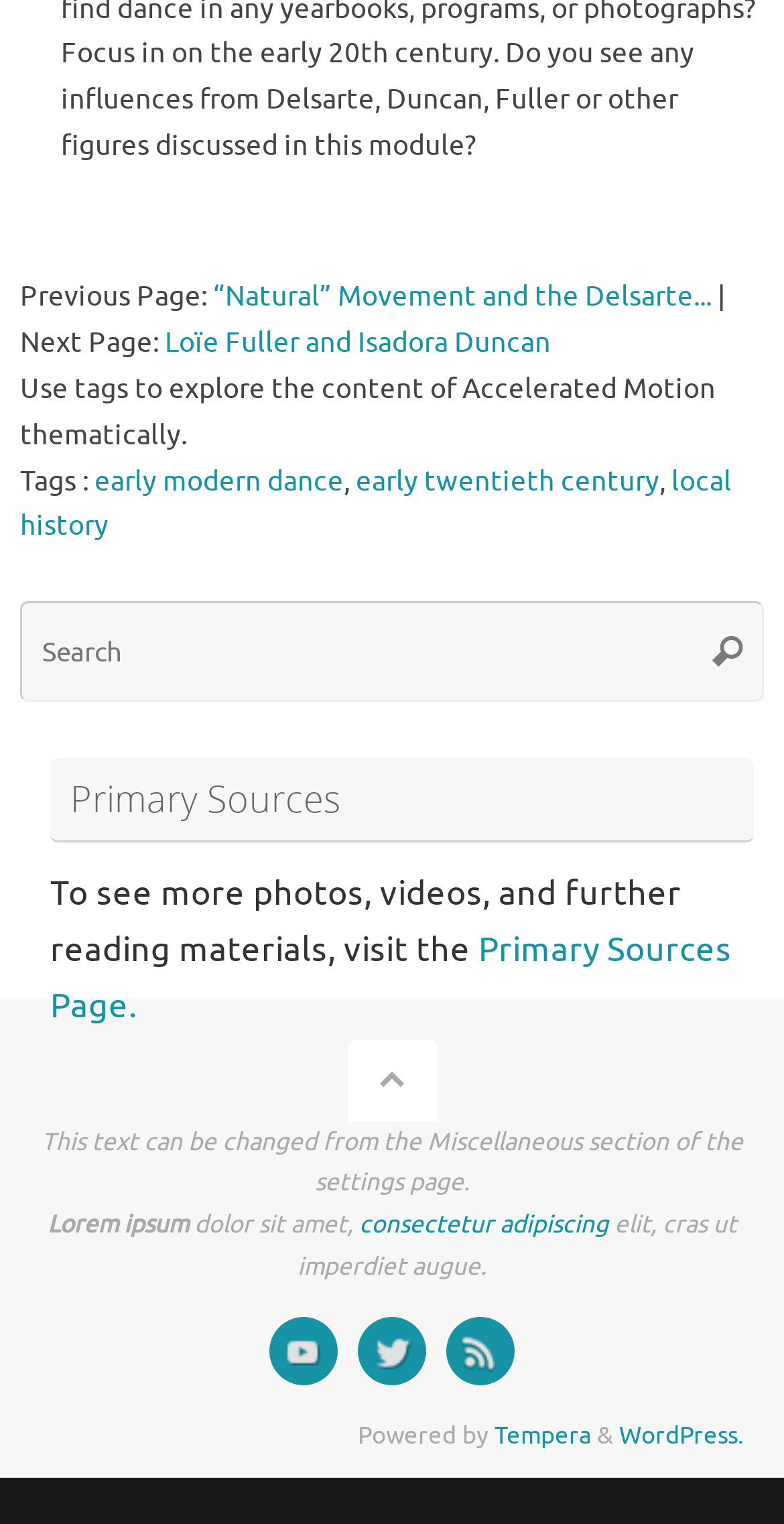Determine the bounding box for the described UI element: "“Natural” Movement and the Delsarte...".

[0.272, 0.183, 0.908, 0.206]